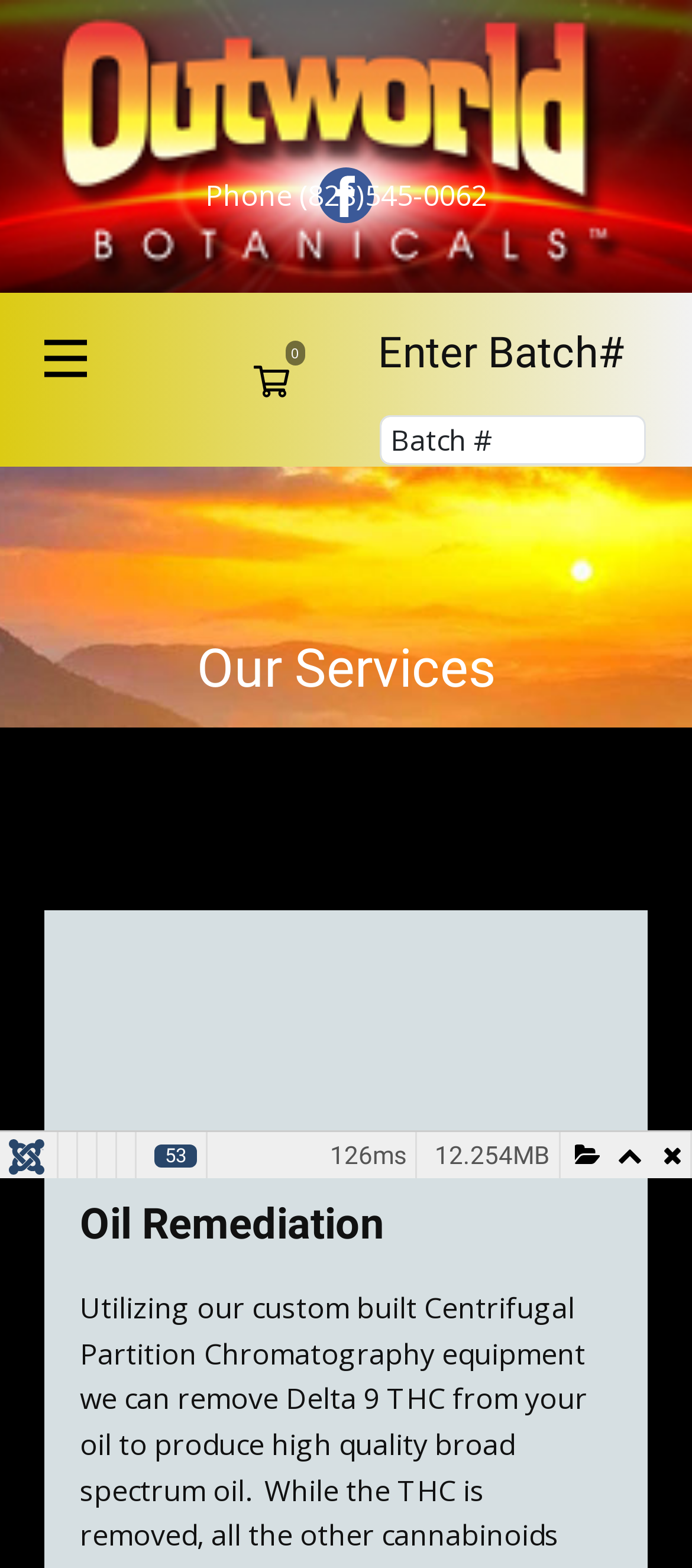Detail the various sections and features present on the webpage.

This webpage appears to be a service-based website, with a focus on hemp-derived delta 9 products, product development, and oil remediation. 

At the top of the page, there is a row of links, including a Facebook link accompanied by an image. To the right of this row, there is a phone number displayed as "Phone (828)545-0062". 

Below this top section, there is a prominent heading "Enter Batch#" with a corresponding input field. This section is likely used for users to input batch numbers.

Further down the page, there are three main headings: "Our Services", "Oil Remediation", and another section with multiple links. The "Our Services" section is located near the top-center of the page, while the "Oil Remediation" section is positioned near the bottom-left of the page.

The multiple links section is arranged horizontally near the bottom of the page, with a total of 9 links. Some of these links have numbers, such as "53", but most do not have descriptive text. 

Additionally, there are two static text elements near the bottom of the page, displaying "12.254MB" and "126ms", which may be related to file sizes or loading times.